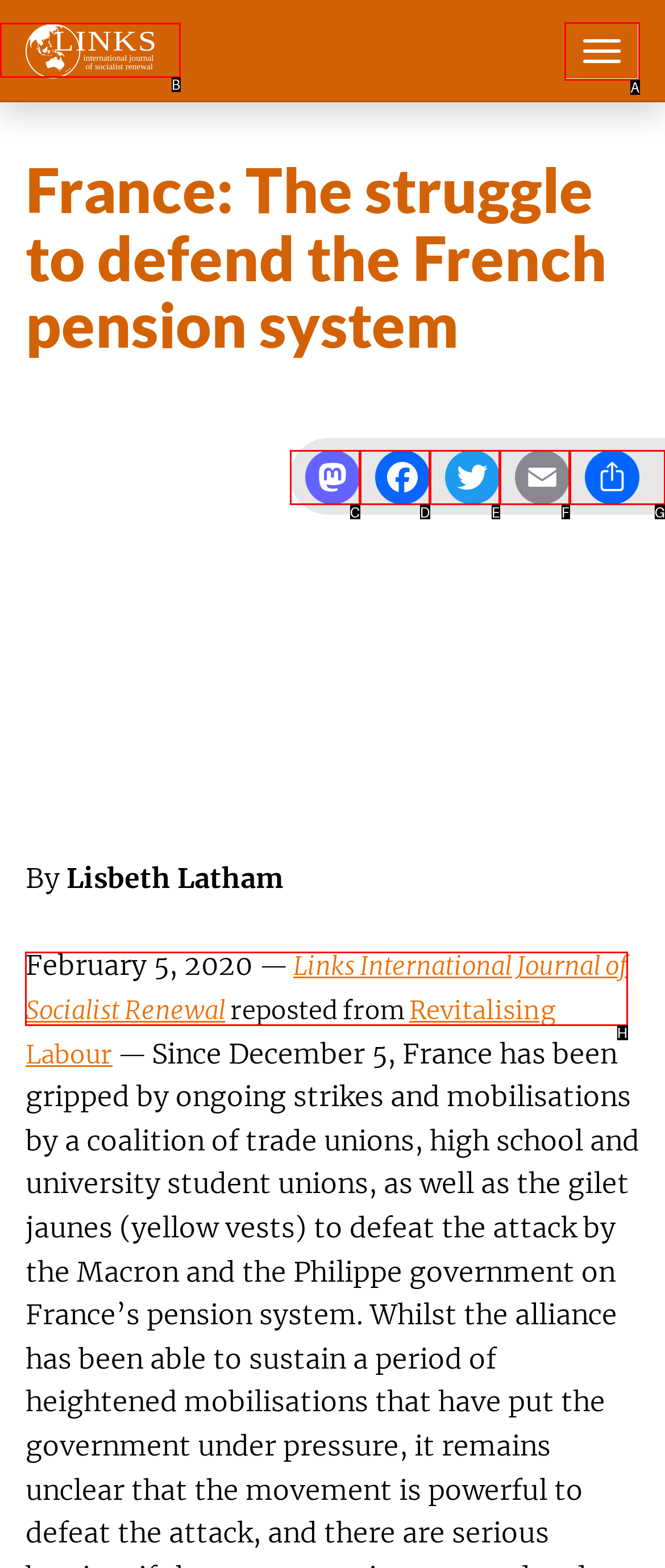Given the task: Check the 'Links International Journal of Socialist Renewal' link, indicate which boxed UI element should be clicked. Provide your answer using the letter associated with the correct choice.

H